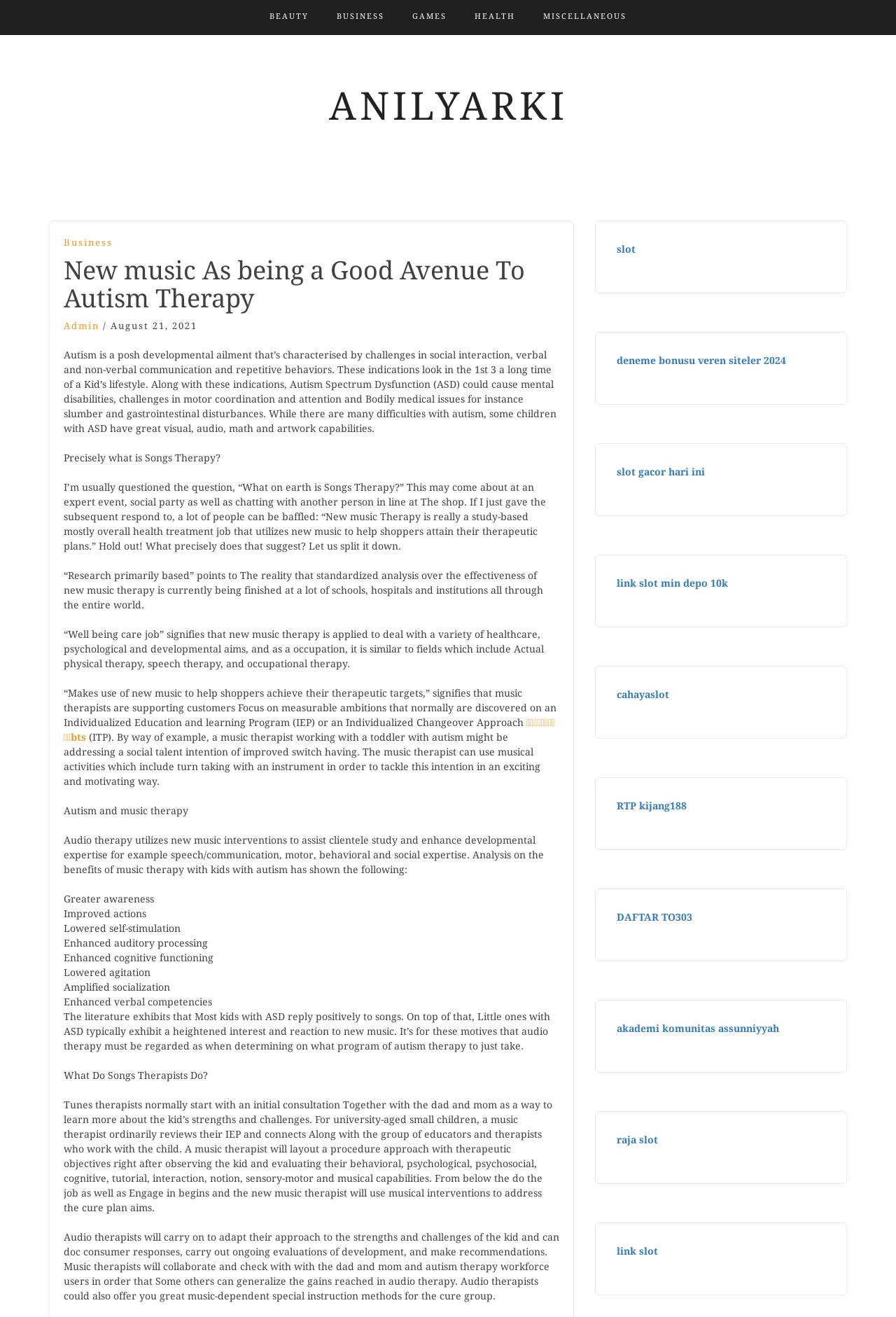Find and extract the text of the primary heading on the webpage.

New music As being a Good Avenue To Autism Therapy